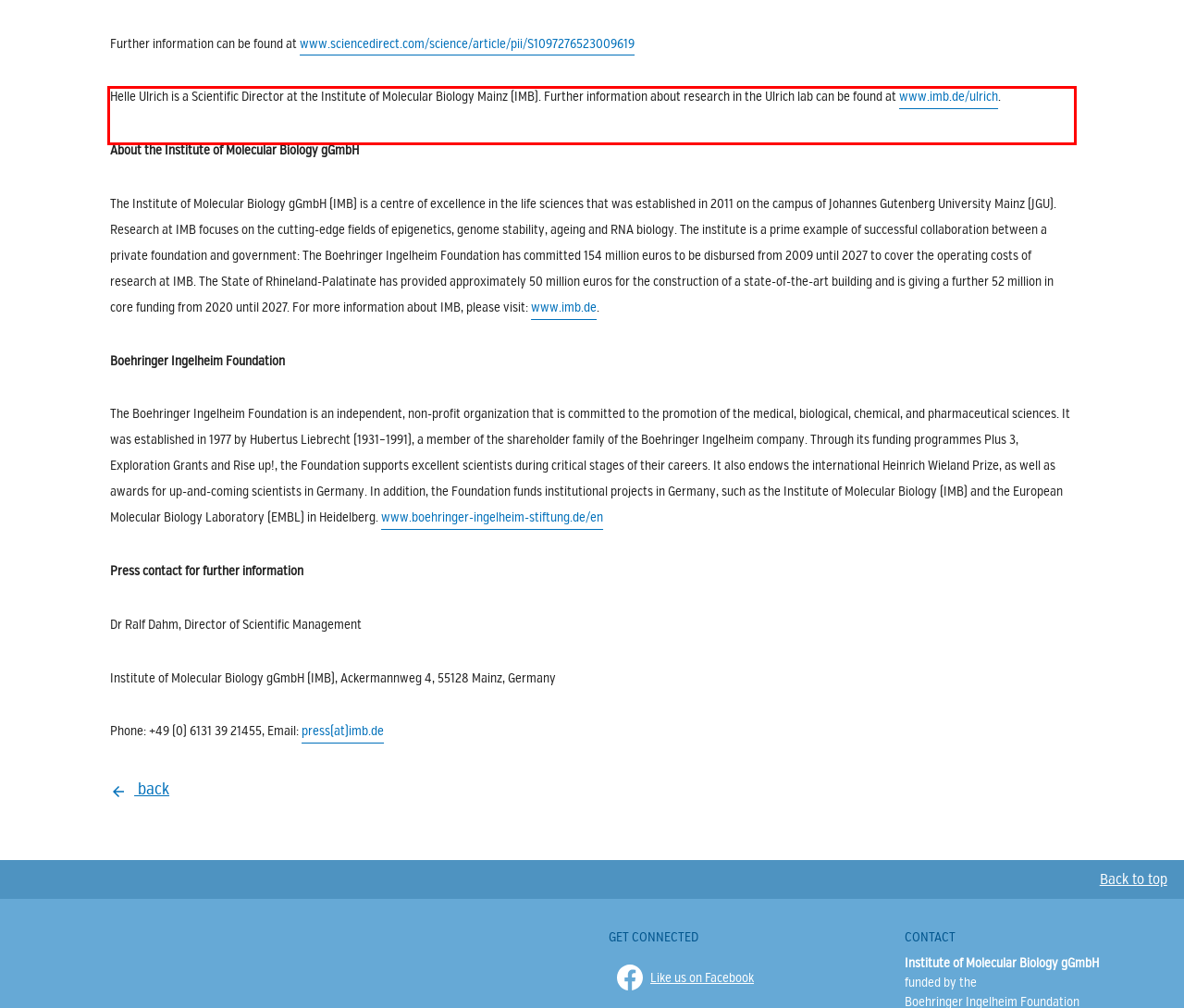The screenshot you have been given contains a UI element surrounded by a red rectangle. Use OCR to read and extract the text inside this red rectangle.

Helle Ulrich is a Scientific Director at the Institute of Molecular Biology Mainz (IMB). Further information about research in the Ulrich lab can be found at www.imb.de/ulrich.